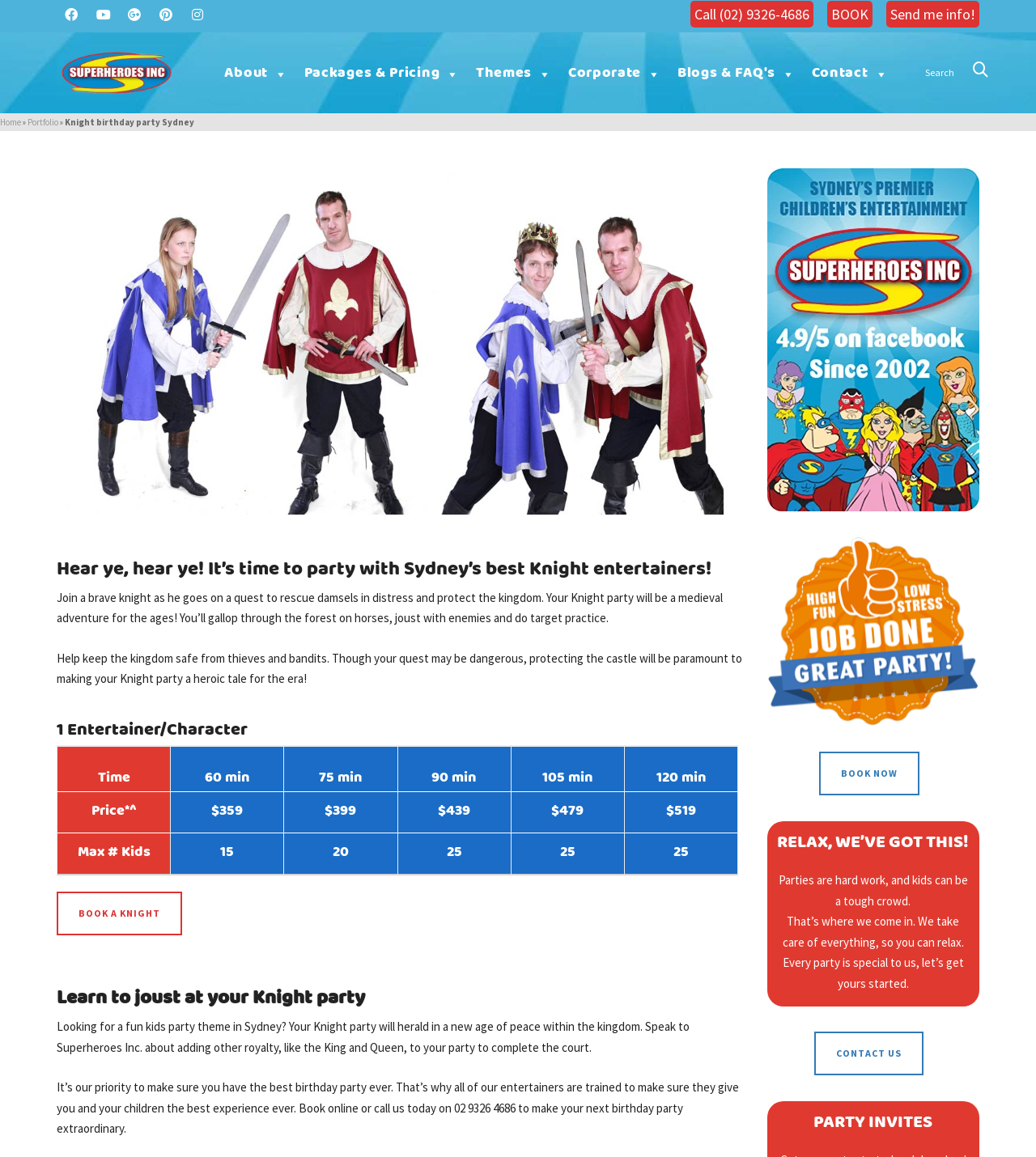Please determine the bounding box coordinates, formatted as (top-left x, top-left y, bottom-right x, bottom-right y), with all values as floating point numbers between 0 and 1. Identify the bounding box of the region described as: About

None